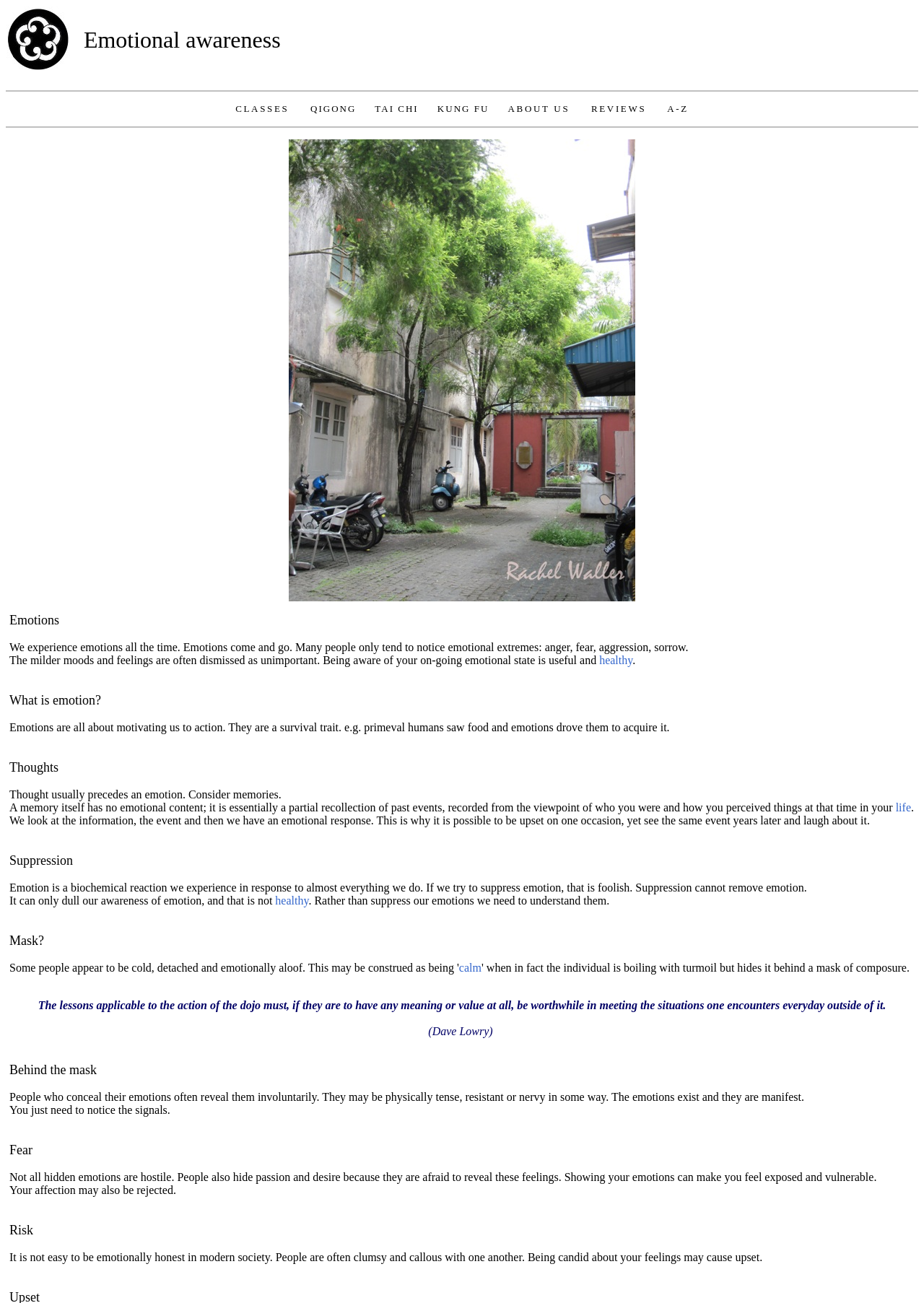Indicate the bounding box coordinates of the element that needs to be clicked to satisfy the following instruction: "Click the ABOUT US link". The coordinates should be four float numbers between 0 and 1, i.e., [left, top, right, bottom].

[0.55, 0.078, 0.617, 0.088]